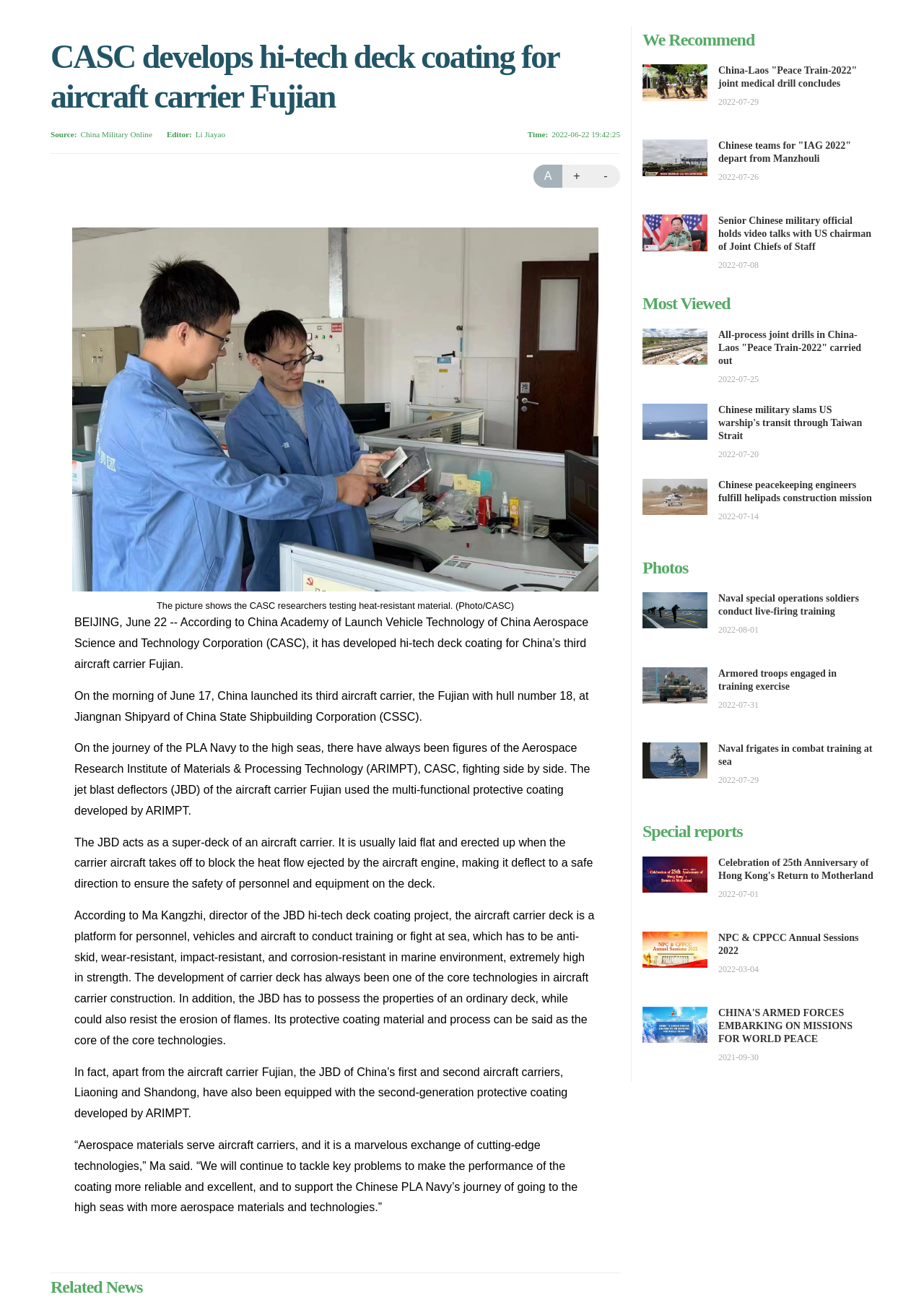Please determine the bounding box coordinates of the clickable area required to carry out the following instruction: "Click the link to read more about CASC developing hi-tech deck coating for aircraft carrier Fujian". The coordinates must be four float numbers between 0 and 1, represented as [left, top, right, bottom].

[0.055, 0.028, 0.671, 0.089]